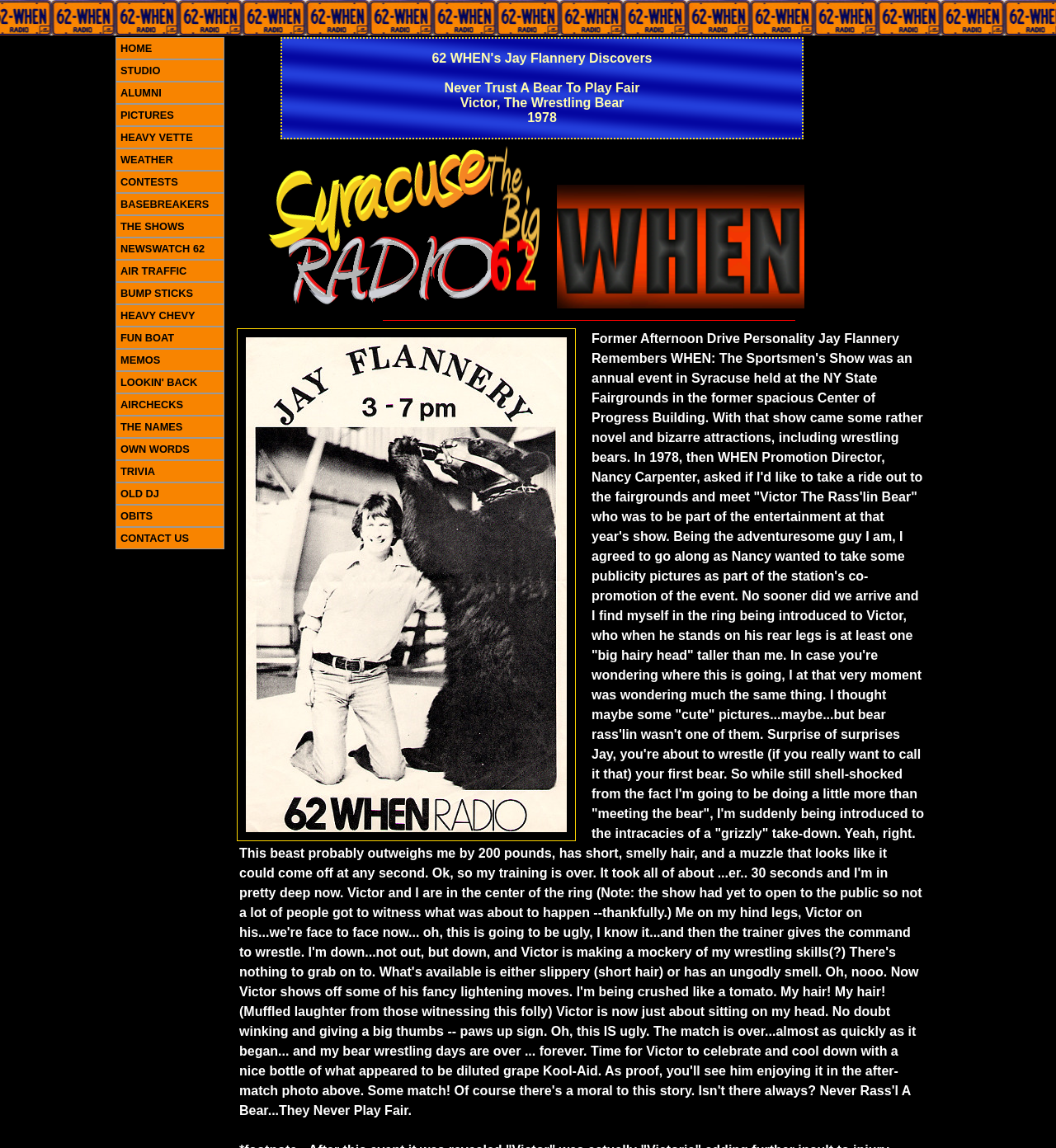Find the bounding box coordinates of the element you need to click on to perform this action: 'Click on the 'HOME' link'. The coordinates should be represented by four float values between 0 and 1, in the format [left, top, right, bottom].

[0.109, 0.032, 0.212, 0.052]